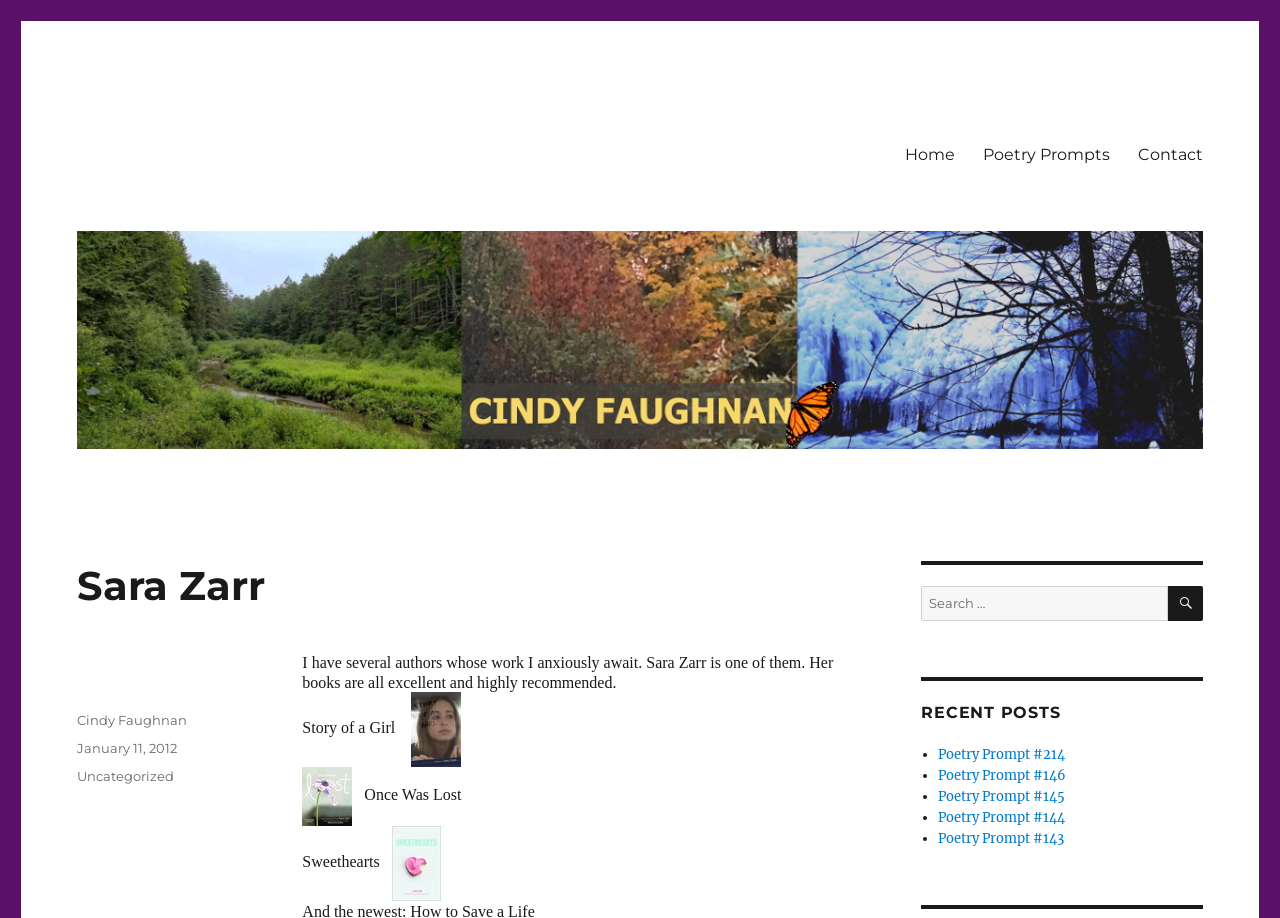Kindly provide the bounding box coordinates of the section you need to click on to fulfill the given instruction: "Read more about 'Story of a Girl'".

[0.236, 0.783, 0.321, 0.801]